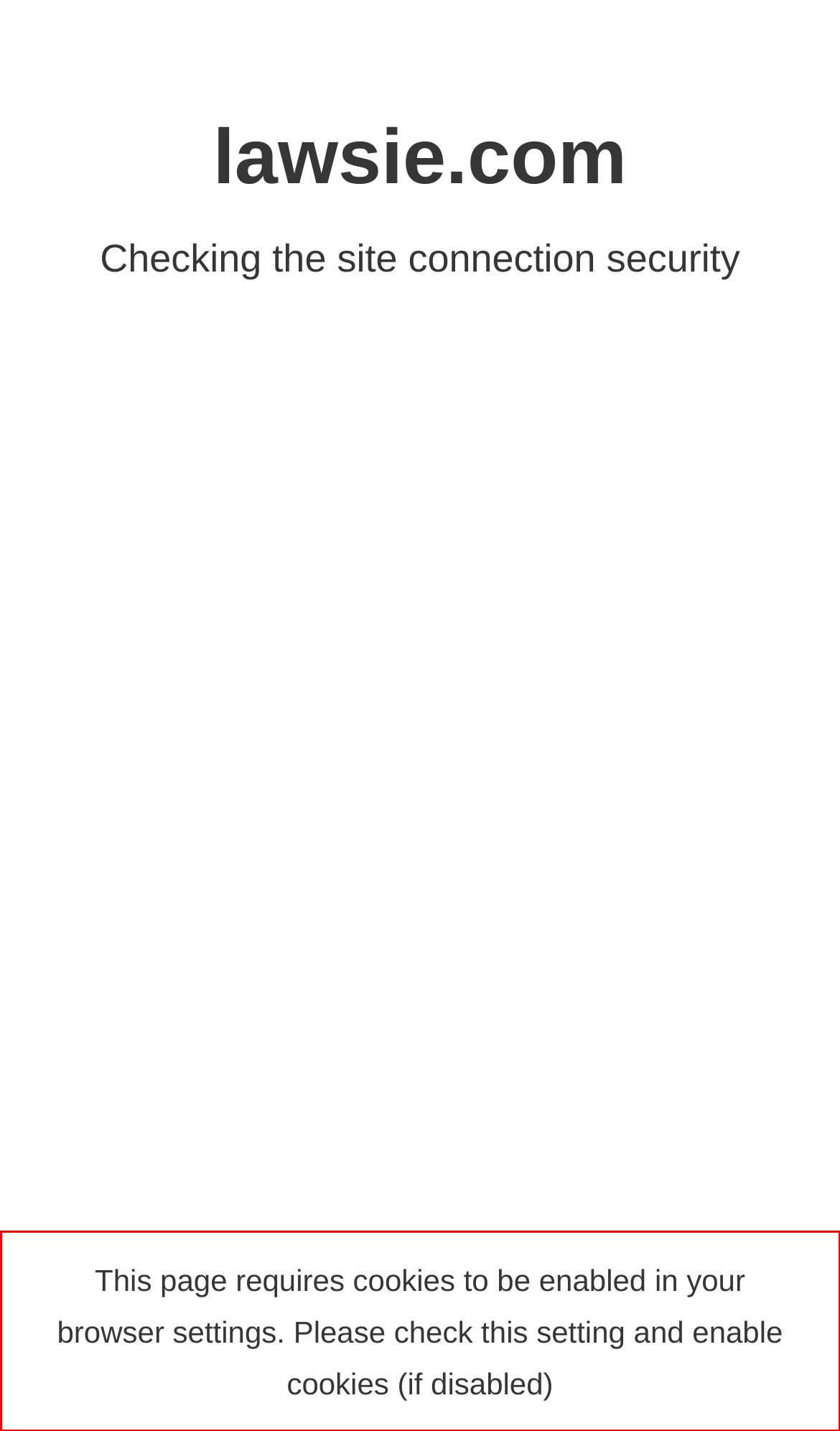You have a screenshot of a webpage with a red bounding box. Identify and extract the text content located inside the red bounding box.

This page requires cookies to be enabled in your browser settings. Please check this setting and enable cookies (if disabled)